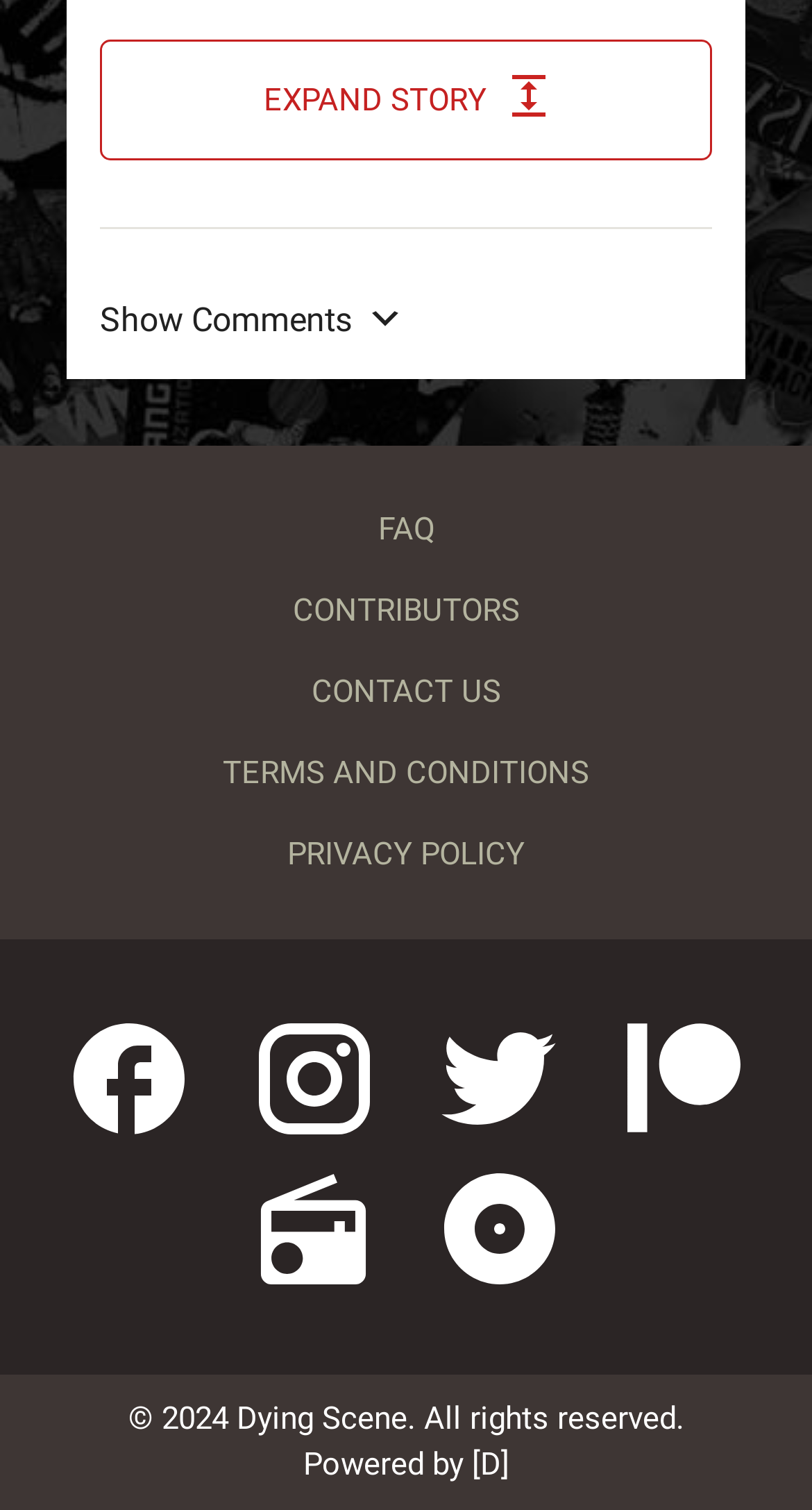Locate the bounding box coordinates of the area that needs to be clicked to fulfill the following instruction: "Visit FAQ page". The coordinates should be in the format of four float numbers between 0 and 1, namely [left, top, right, bottom].

[0.077, 0.324, 0.923, 0.378]